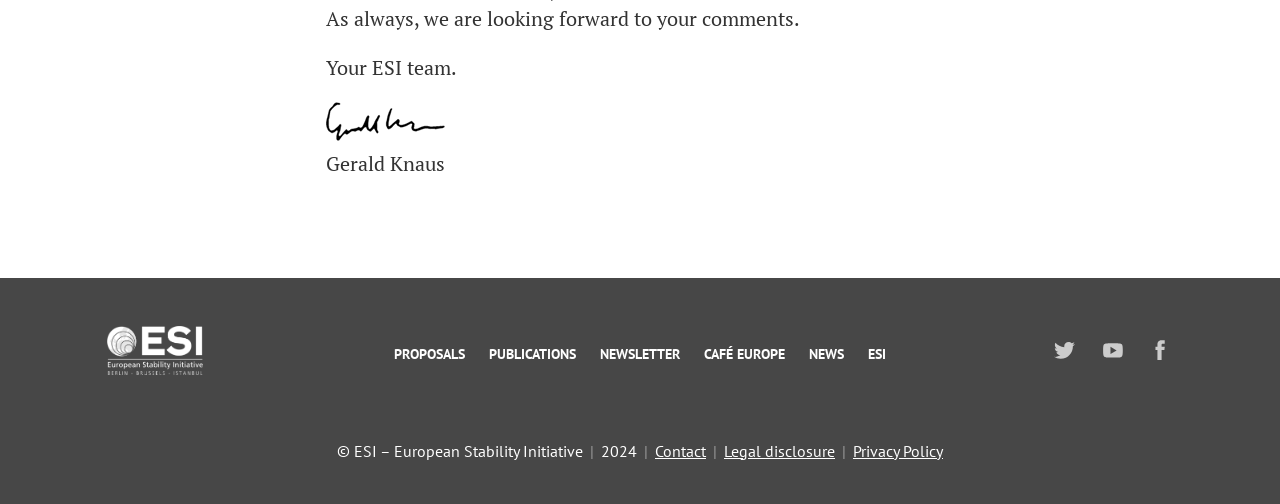Determine the bounding box coordinates of the UI element that matches the following description: "Publications". The coordinates should be four float numbers between 0 and 1 in the format [left, top, right, bottom].

[0.382, 0.68, 0.45, 0.726]